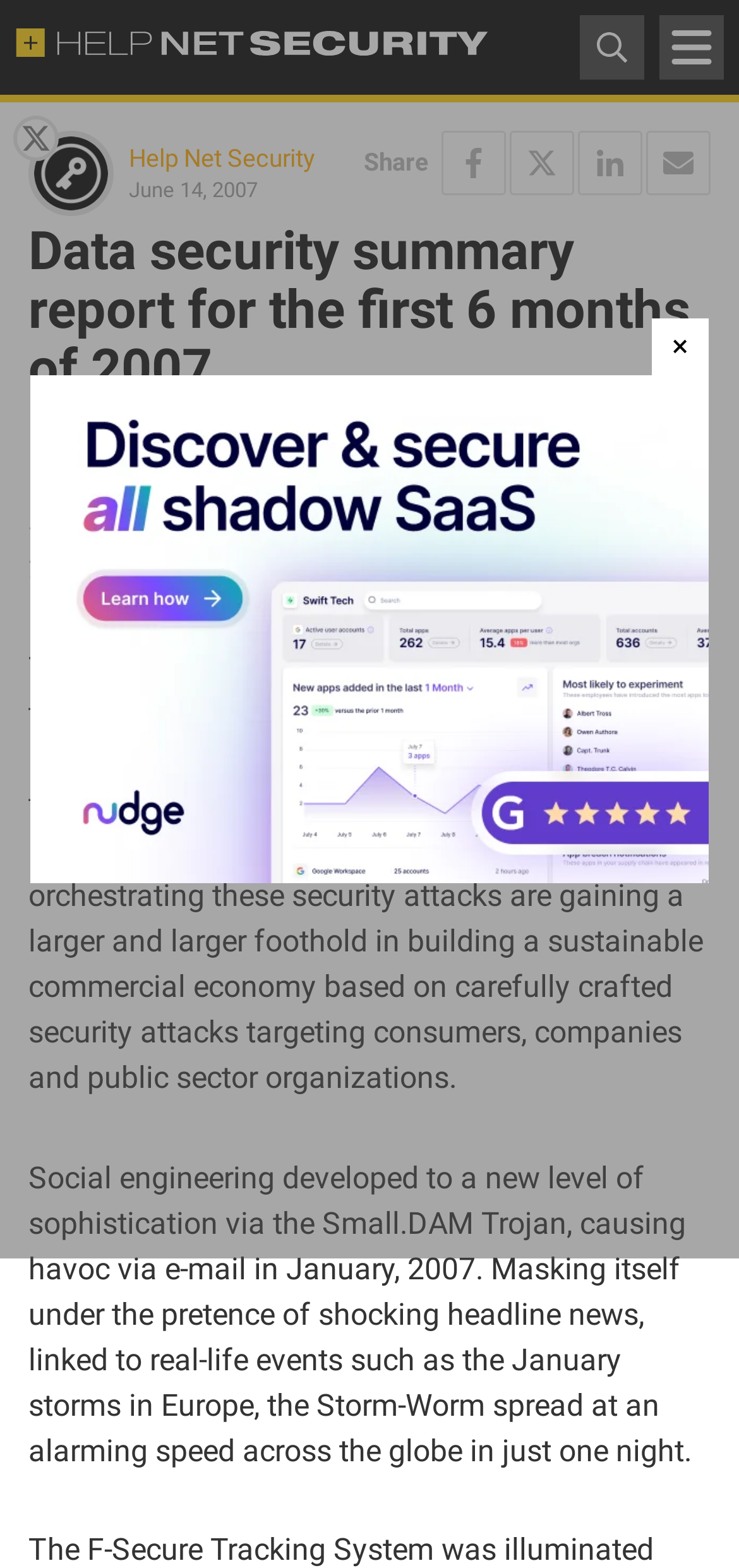Extract the main heading from the webpage content.

Data security summary report for the first 6 months of 2007